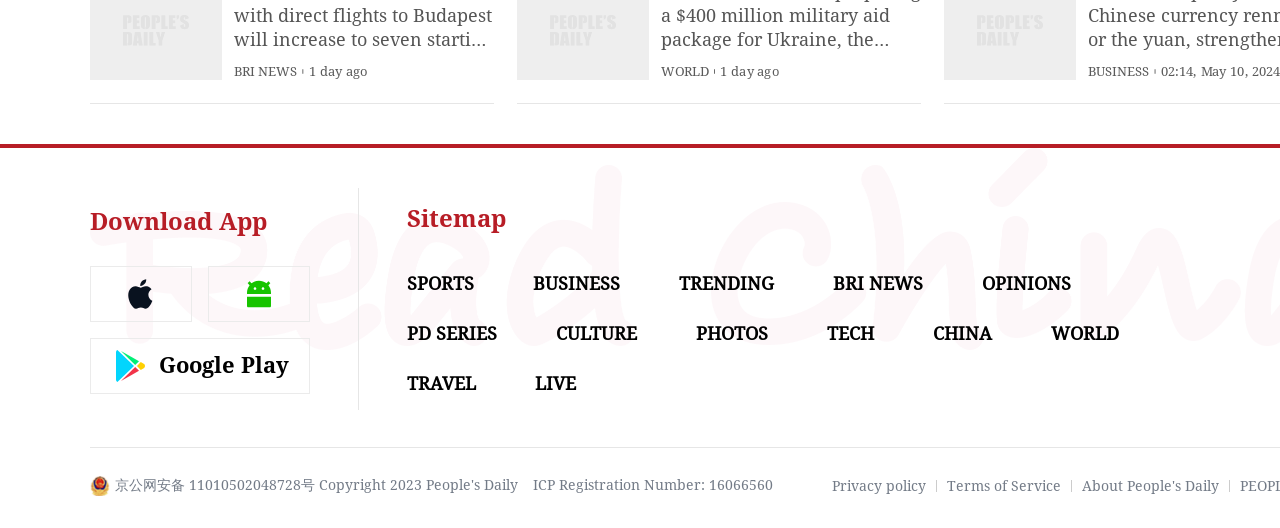Determine the bounding box coordinates of the clickable area required to perform the following instruction: "Download the app". The coordinates should be represented as four float numbers between 0 and 1: [left, top, right, bottom].

[0.07, 0.395, 0.209, 0.448]